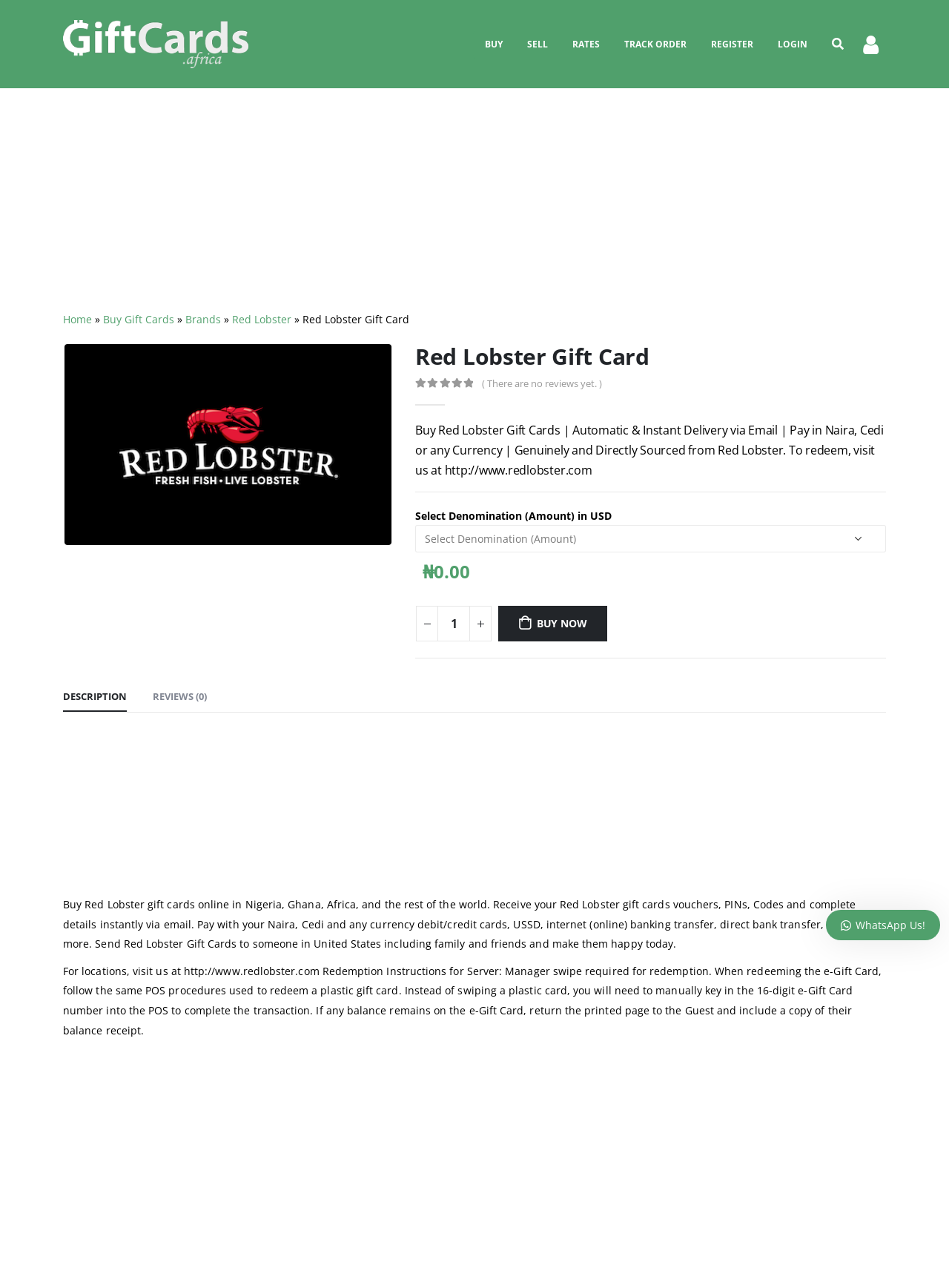Locate the bounding box coordinates of the segment that needs to be clicked to meet this instruction: "Click the WhatsApp Us! link".

[0.902, 0.713, 0.975, 0.724]